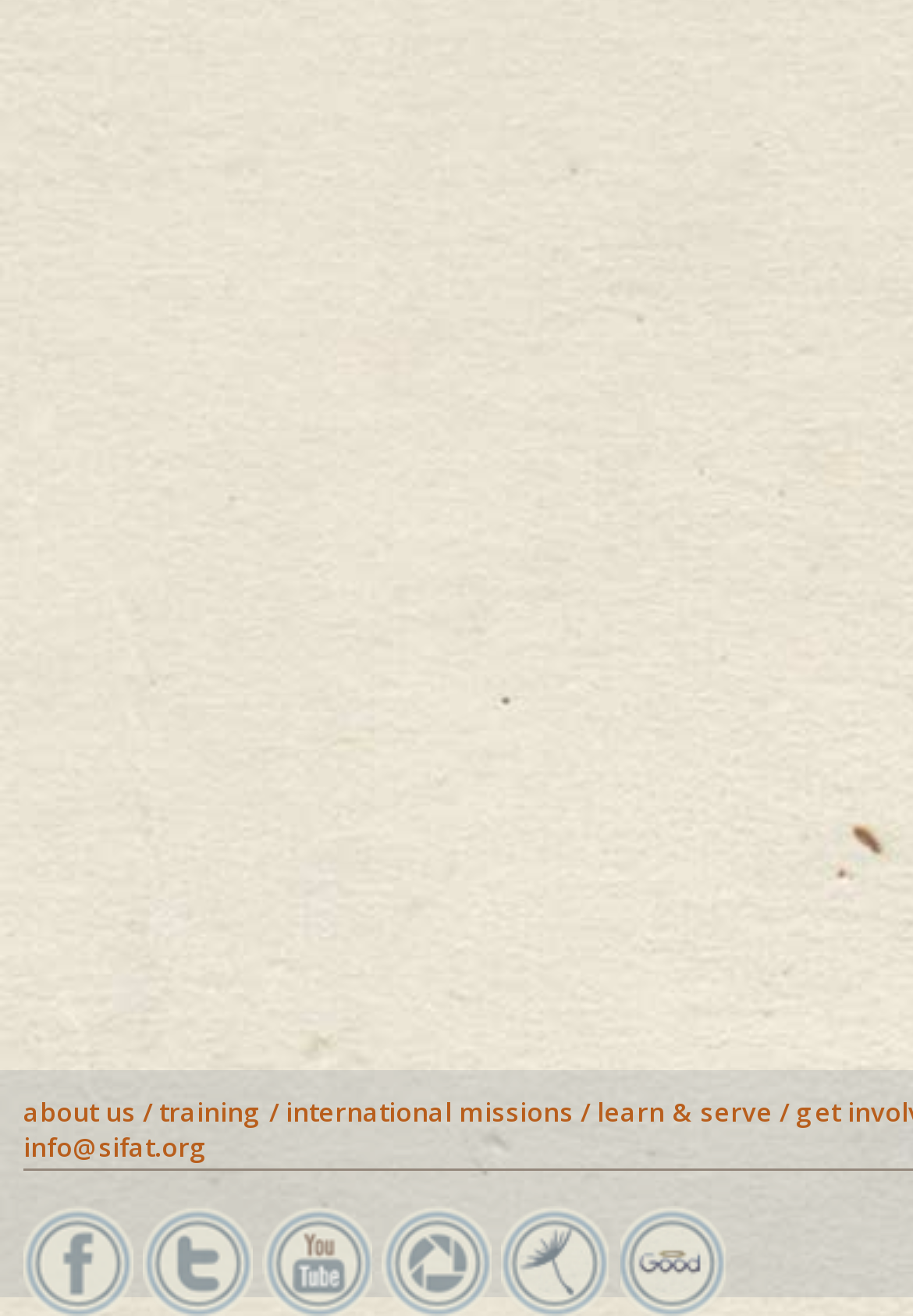What is the last link in the top navigation menu?
Refer to the image and provide a detailed answer to the question.

I looked at the top navigation menu and found the links 'about us', 'training', 'international missions', and 'learn & serve'. The last link in this menu is 'learn & serve'.